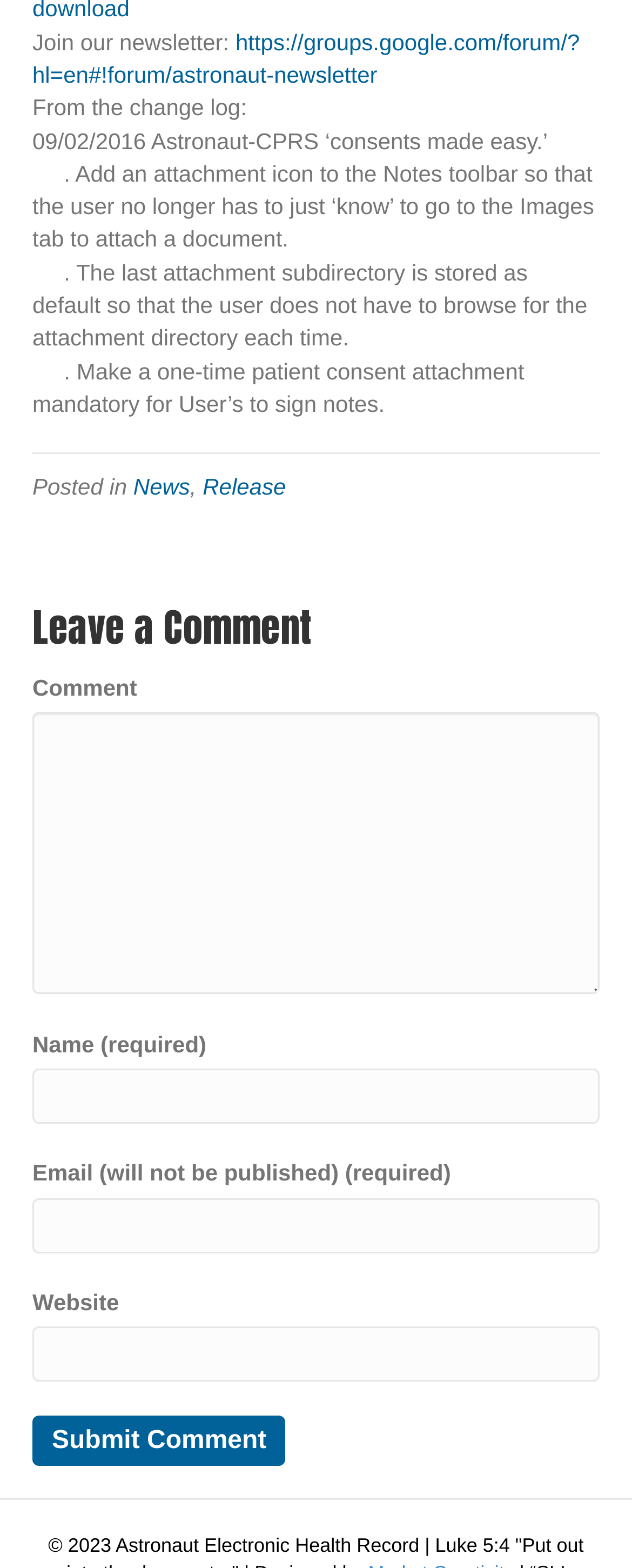What is the purpose of the newsletter link?
Use the information from the screenshot to give a comprehensive response to the question.

The link 'https://groups.google.com/forum/?hl=en#!forum/astronaut-newsletter' is provided with the text 'Join our newsletter:' which suggests that the purpose of this link is to allow users to join the astronaut newsletter.